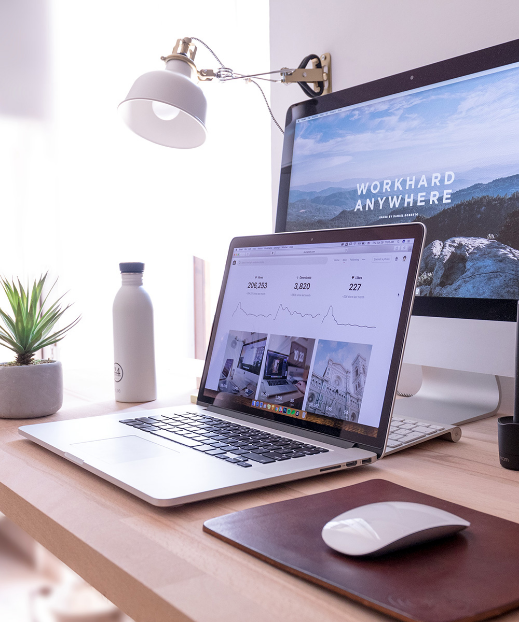Please answer the following question using a single word or phrase: 
What is the motivational phrase on the monitor?

WORK HARD ANYWHERE